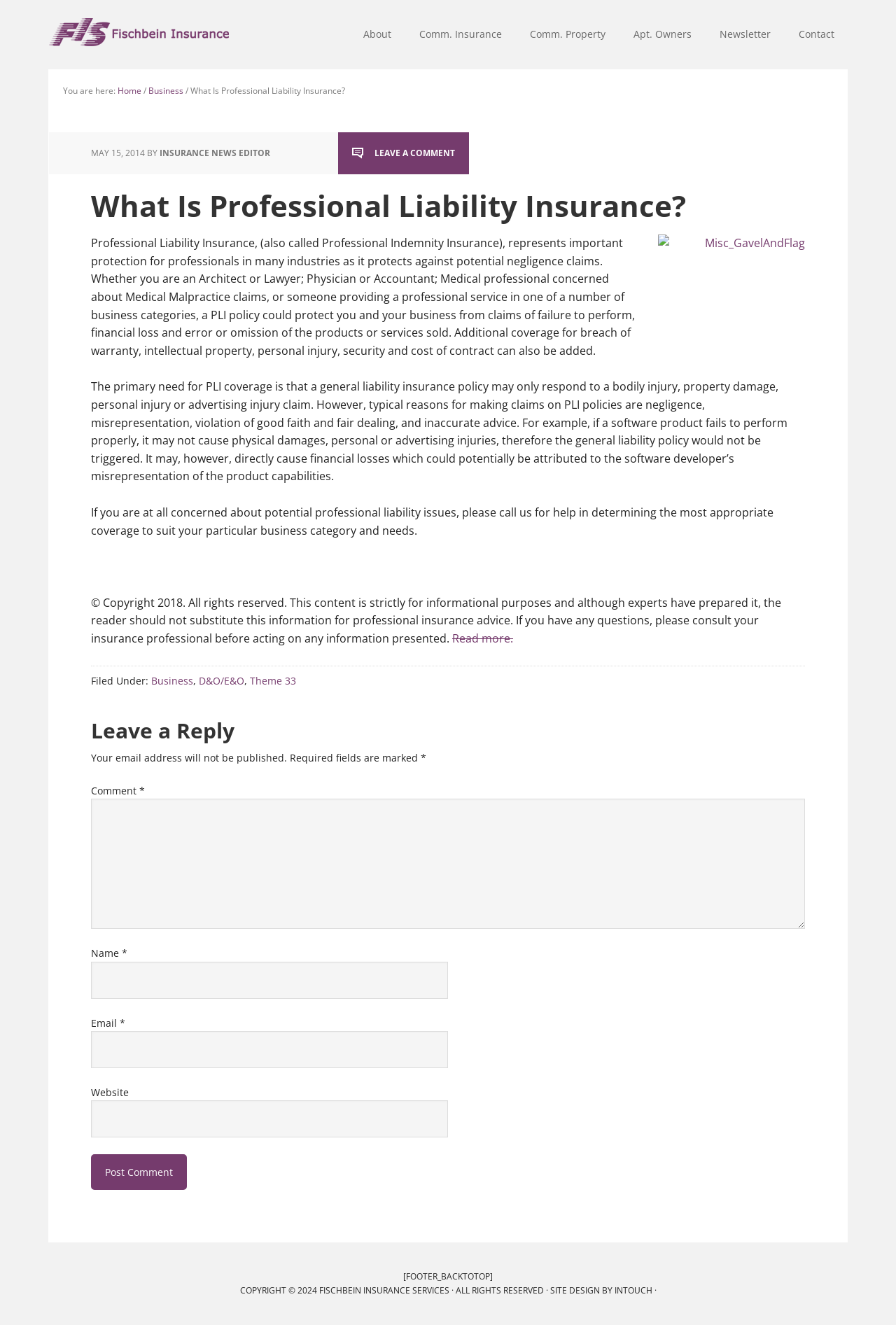Can you specify the bounding box coordinates of the area that needs to be clicked to fulfill the following instruction: "Click on the 'Read more' link"?

[0.505, 0.476, 0.573, 0.488]